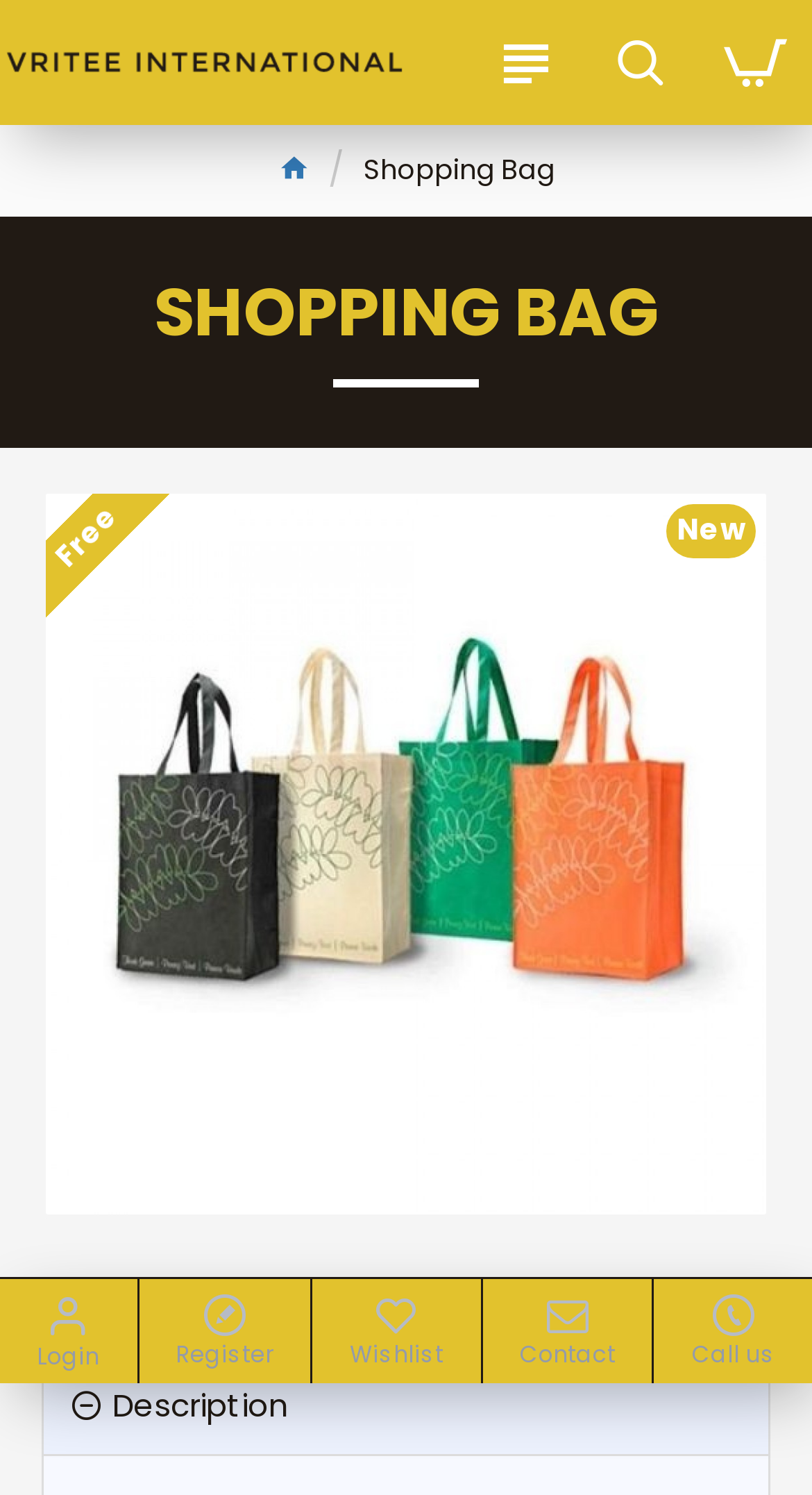How many links are on the bottom navigation bar?
Answer the question based on the image using a single word or a brief phrase.

5